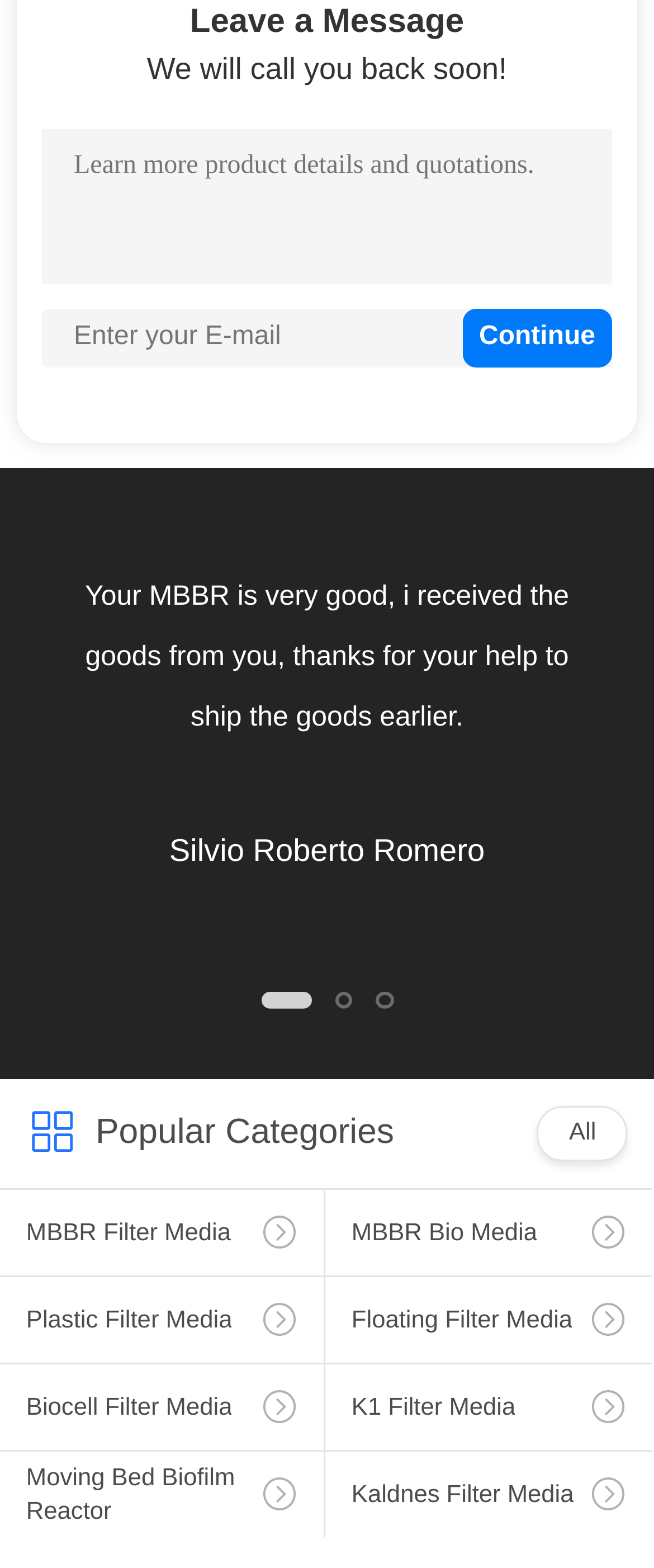Please identify the coordinates of the bounding box for the clickable region that will accomplish this instruction: "Enter email address".

[0.064, 0.197, 0.707, 0.234]